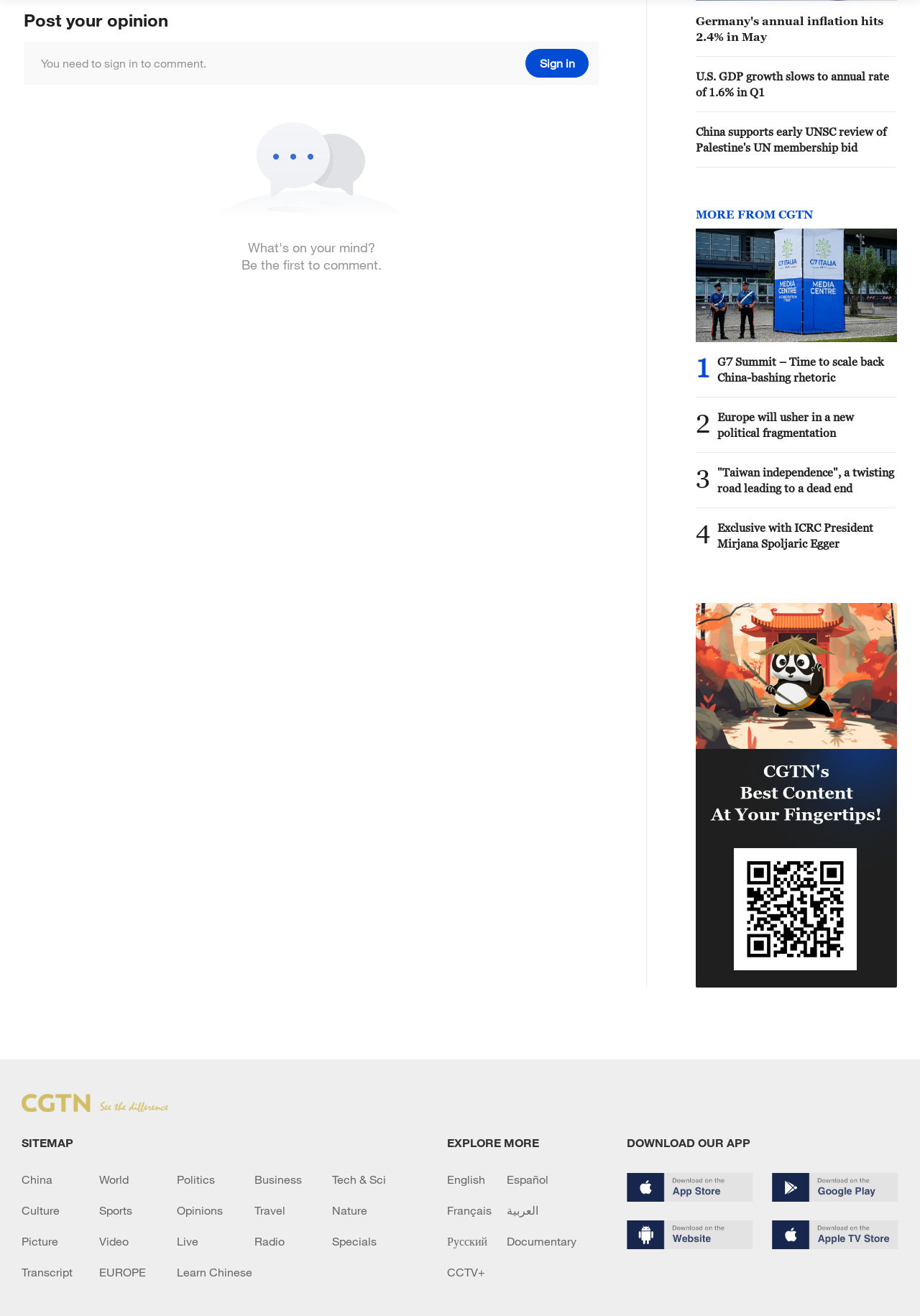Determine the bounding box coordinates in the format (top-left x, top-left y, bottom-right x, bottom-right y). Ensure all values are floating point numbers between 0 and 1. Identify the bounding box of the UI element described by: Learn Chinese

[0.192, 0.962, 0.277, 0.972]